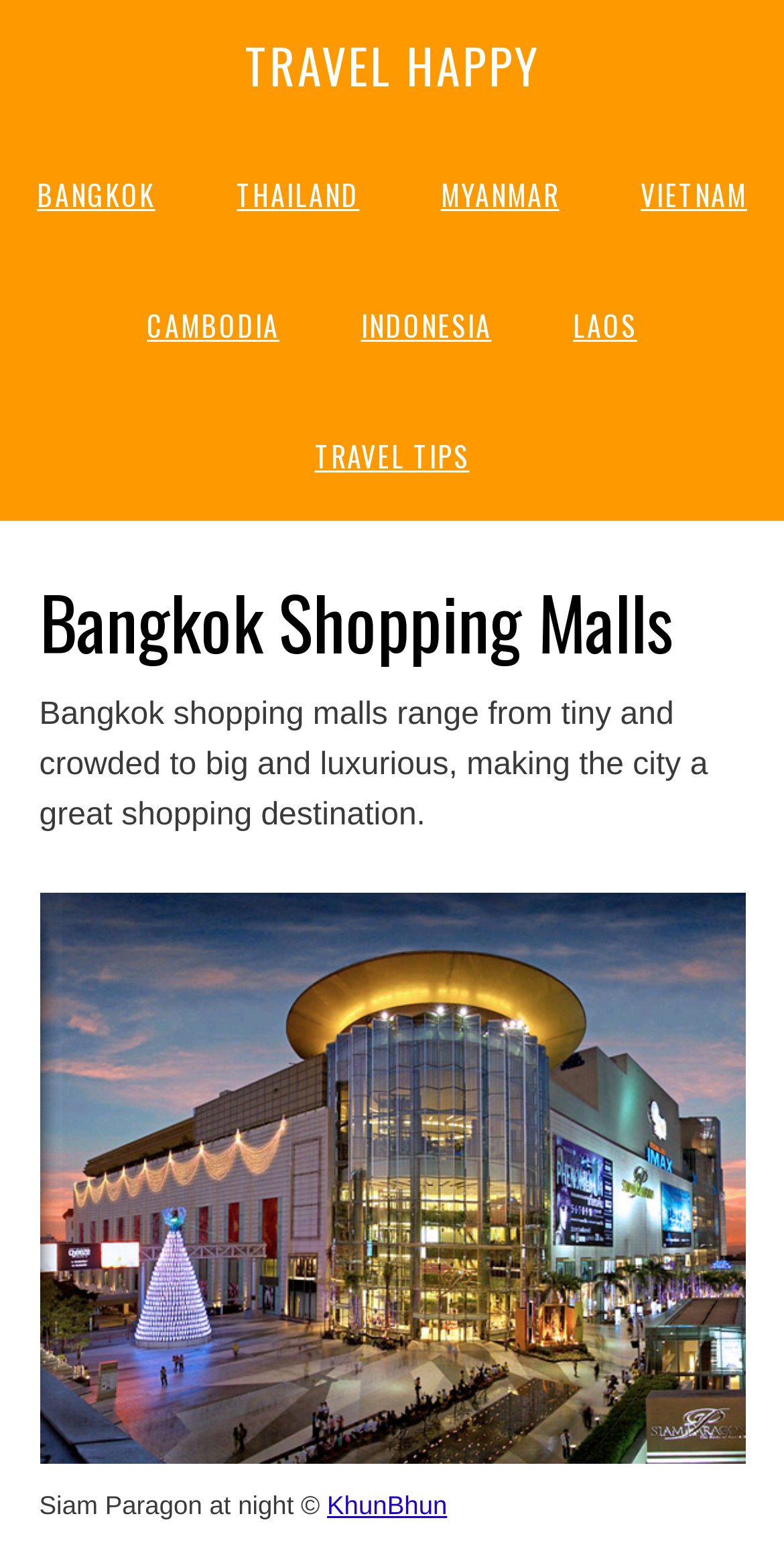Pinpoint the bounding box coordinates for the area that should be clicked to perform the following instruction: "read TRAVEL TIPS".

[0.355, 0.249, 0.645, 0.332]